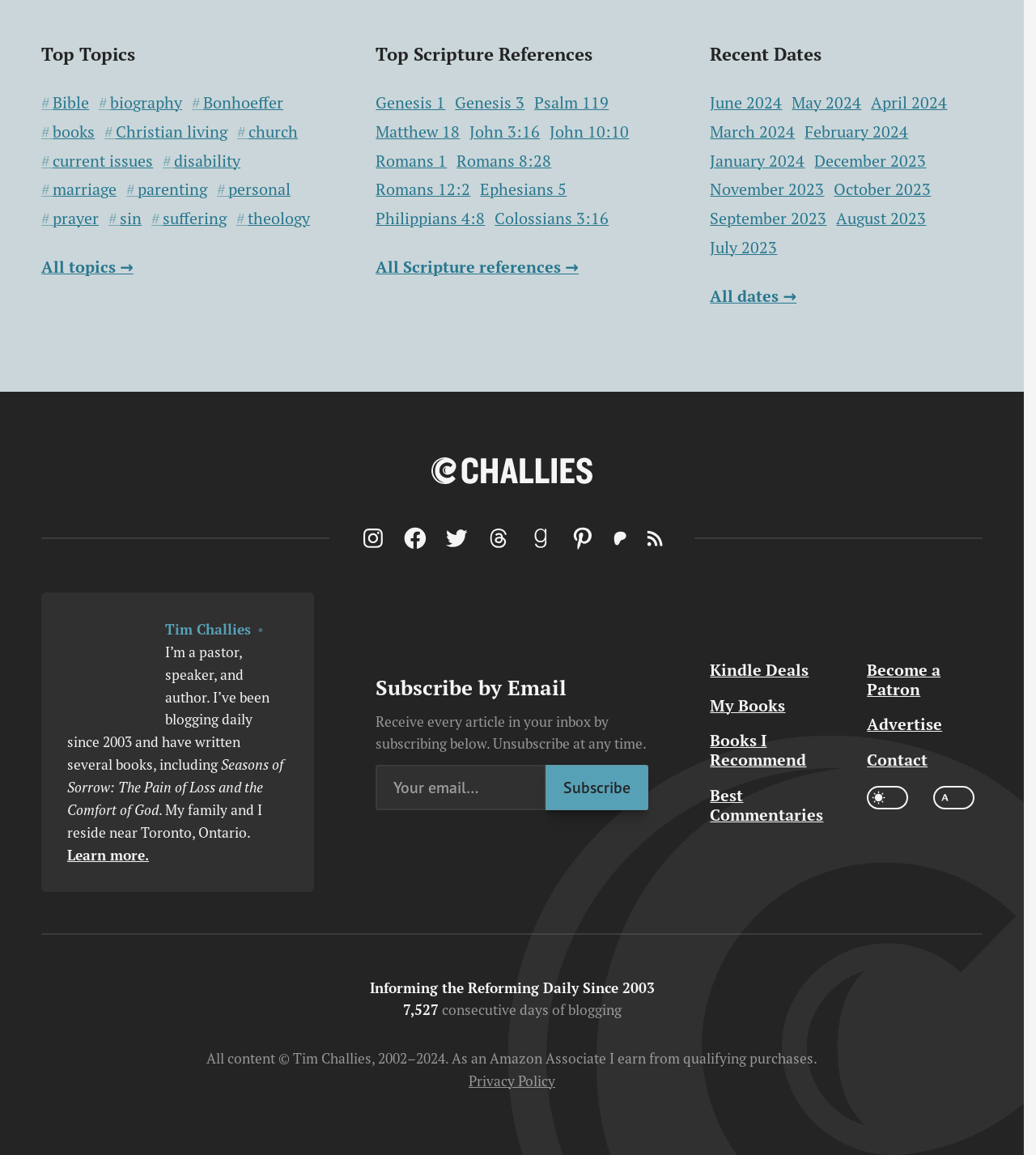Can you pinpoint the bounding box coordinates for the clickable element required for this instruction: "Click on 'Bible' topic"? The coordinates should be four float numbers between 0 and 1, i.e., [left, top, right, bottom].

[0.04, 0.081, 0.086, 0.097]